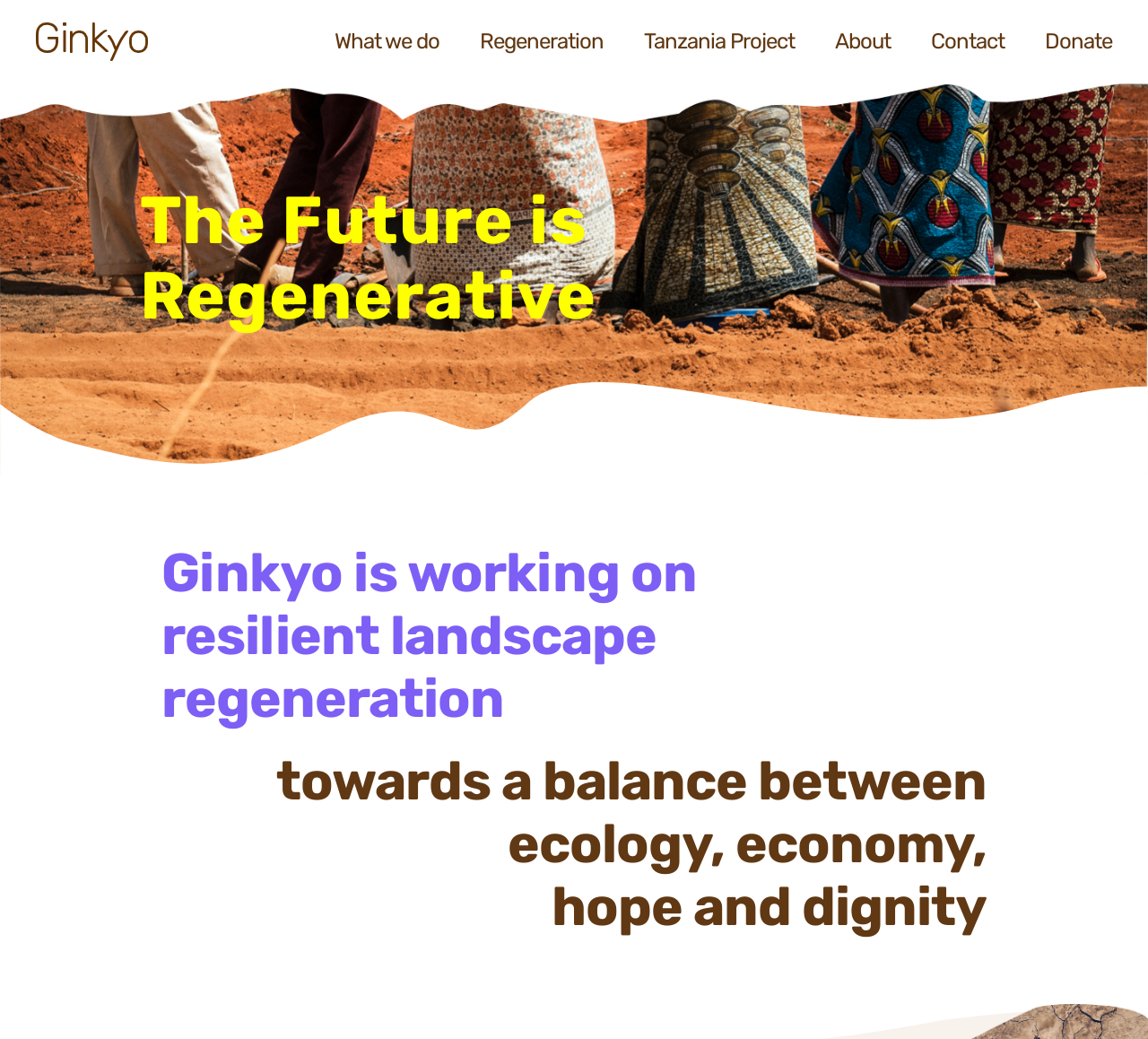Generate a comprehensive description of the webpage content.

The webpage is about the Ginkyo Foundation, with a focus on its mission to heal local ecosystems. At the top left of the page, there is a small logo image and a link to an unknown destination. Below this, there is a navigation menu with five links: "What we do", "Regeneration", "Tanzania Project", "About", and "Contact", followed by a "Donate" link. These links are positioned horizontally across the top of the page.

The background of the page features a large header image that spans the entire width of the page. Below this, there is a landscape photo that also takes up the full width of the page.

The main content of the page is divided into three sections. The first section features a large heading that reads "The Future is Regenerative". The second section has a heading that describes Ginkyo's work on resilient landscape regeneration. The third section has a heading that outlines the organization's goal of achieving a balance between ecology, economy, hope, and dignity. These headings are positioned vertically down the center of the page, with the second heading located roughly in the middle of the page and the third heading near the bottom.